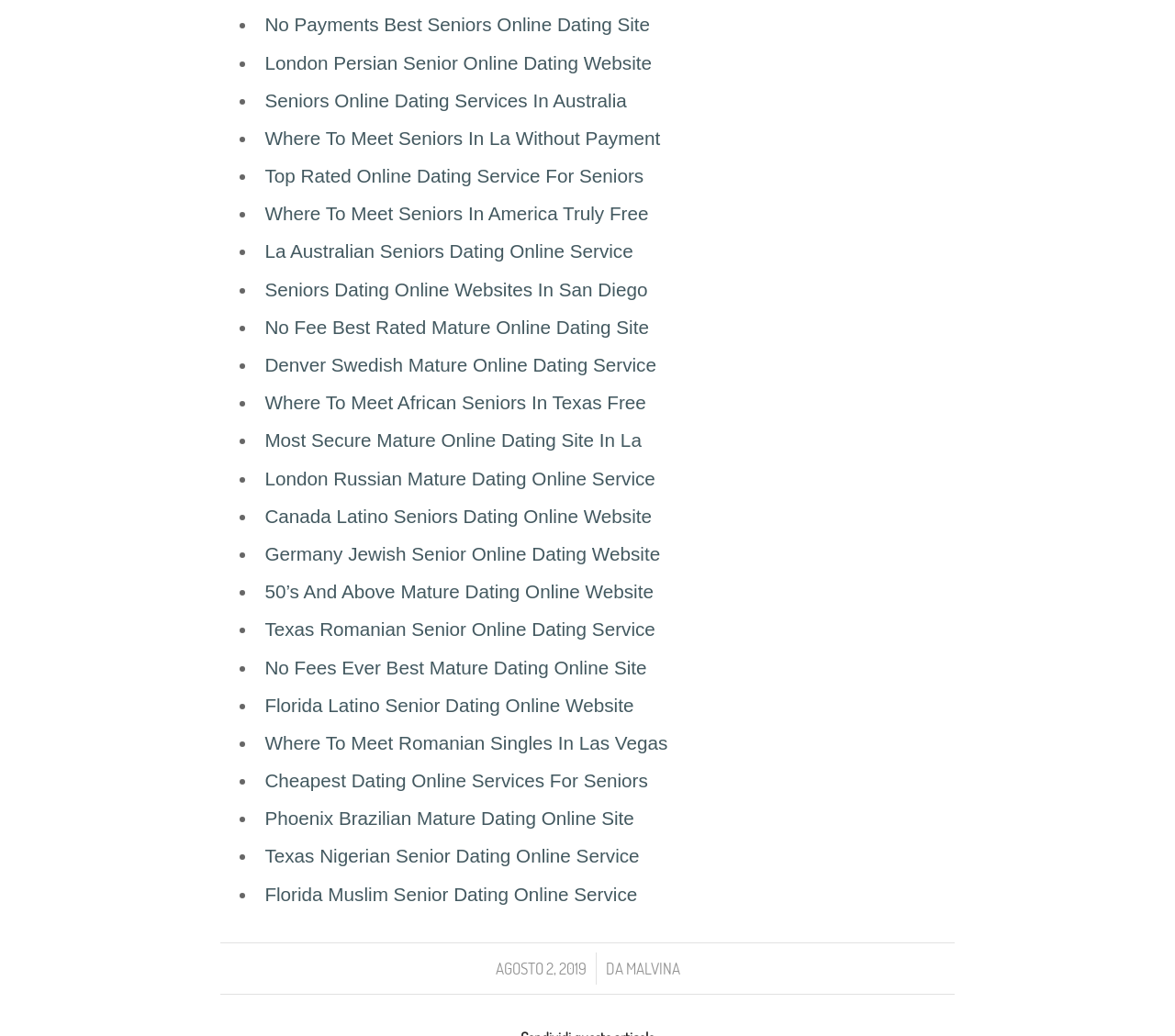Kindly determine the bounding box coordinates for the clickable area to achieve the given instruction: "Click on MALVINA".

[0.532, 0.925, 0.579, 0.945]